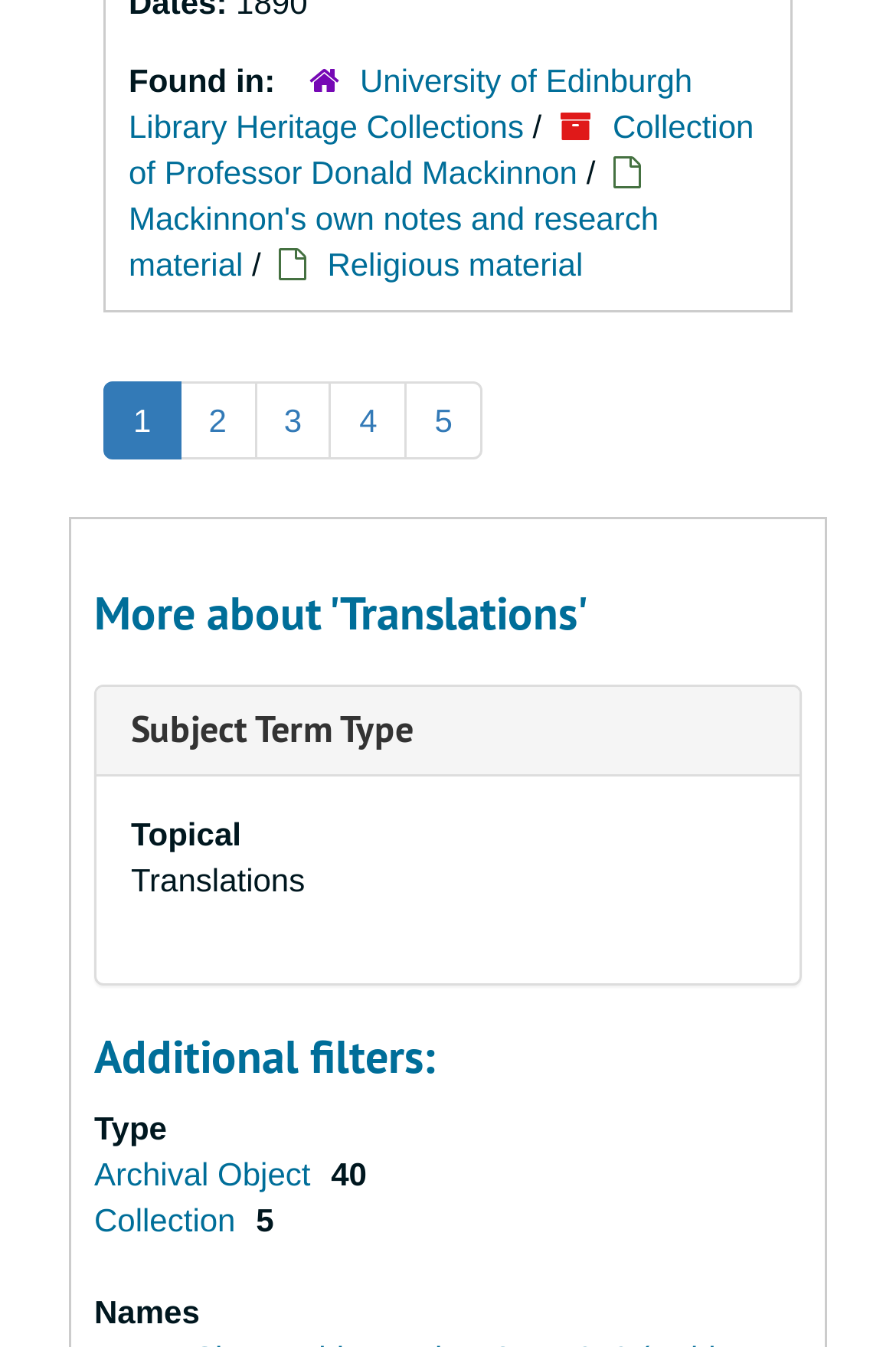What type of archival object is mentioned?
Please provide a detailed answer to the question.

The answer can be found in the link 'Archival Object' which is located in the description list detail, indicating that the type of archival object mentioned is an Archival Object.